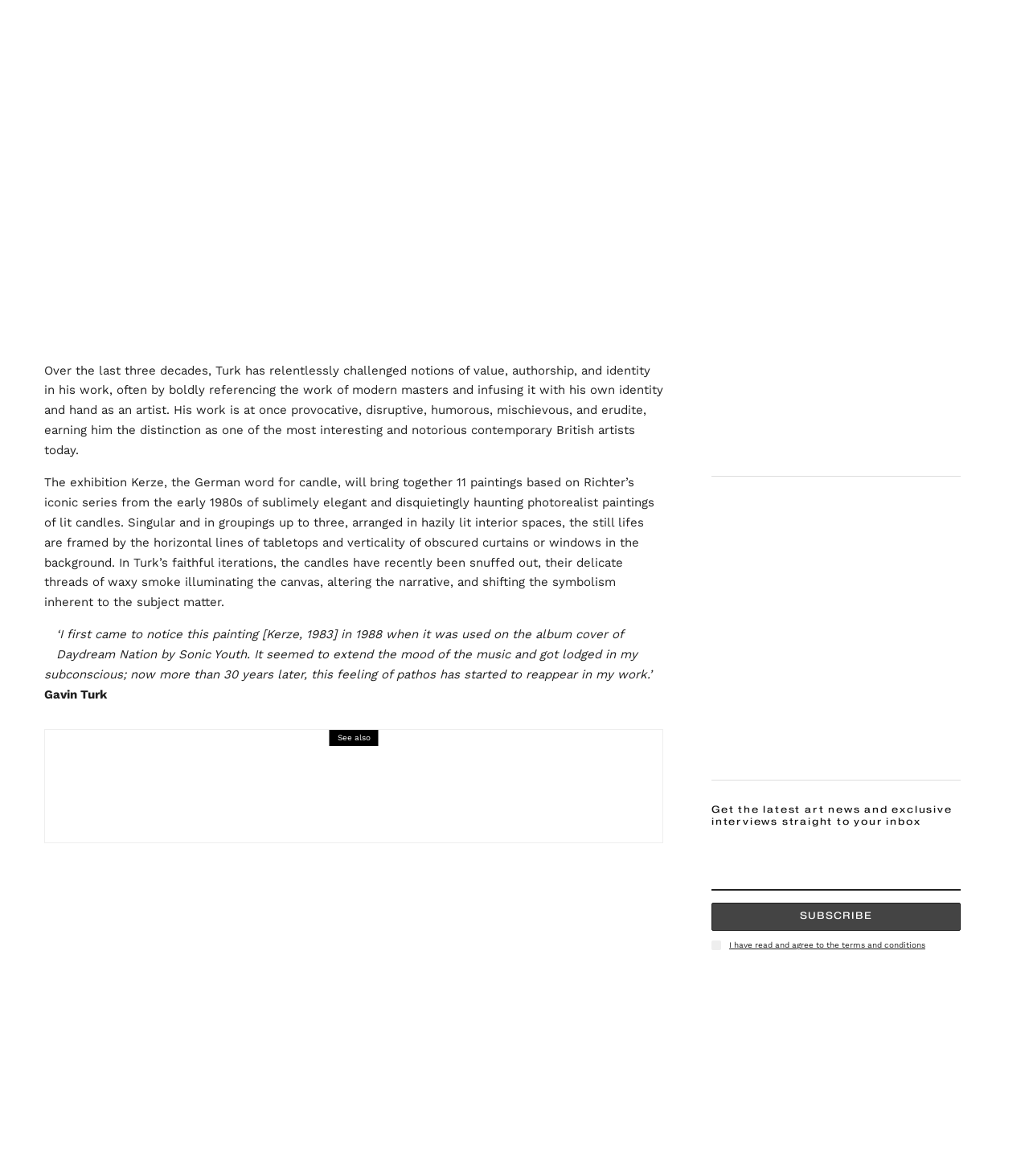What is the name of the artist mentioned in the text?
Please give a detailed and thorough answer to the question, covering all relevant points.

The answer can be found in the StaticText element with ID 662, which contains the text 'Gavin Turk'. This element is a child of the Root Element and is located at the top of the webpage.